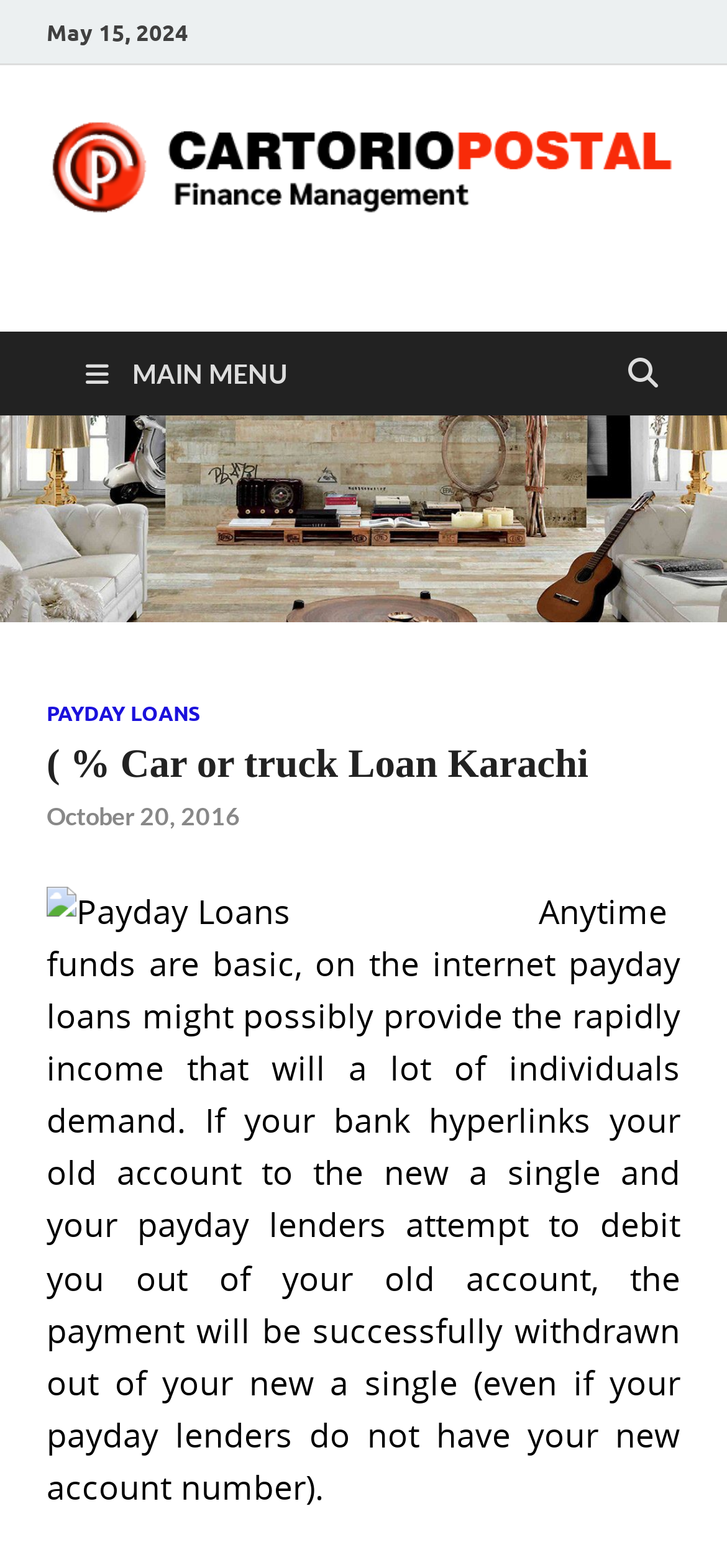What is the purpose of payday loans according to the webpage?
Based on the screenshot, provide your answer in one word or phrase.

Provide rapid income